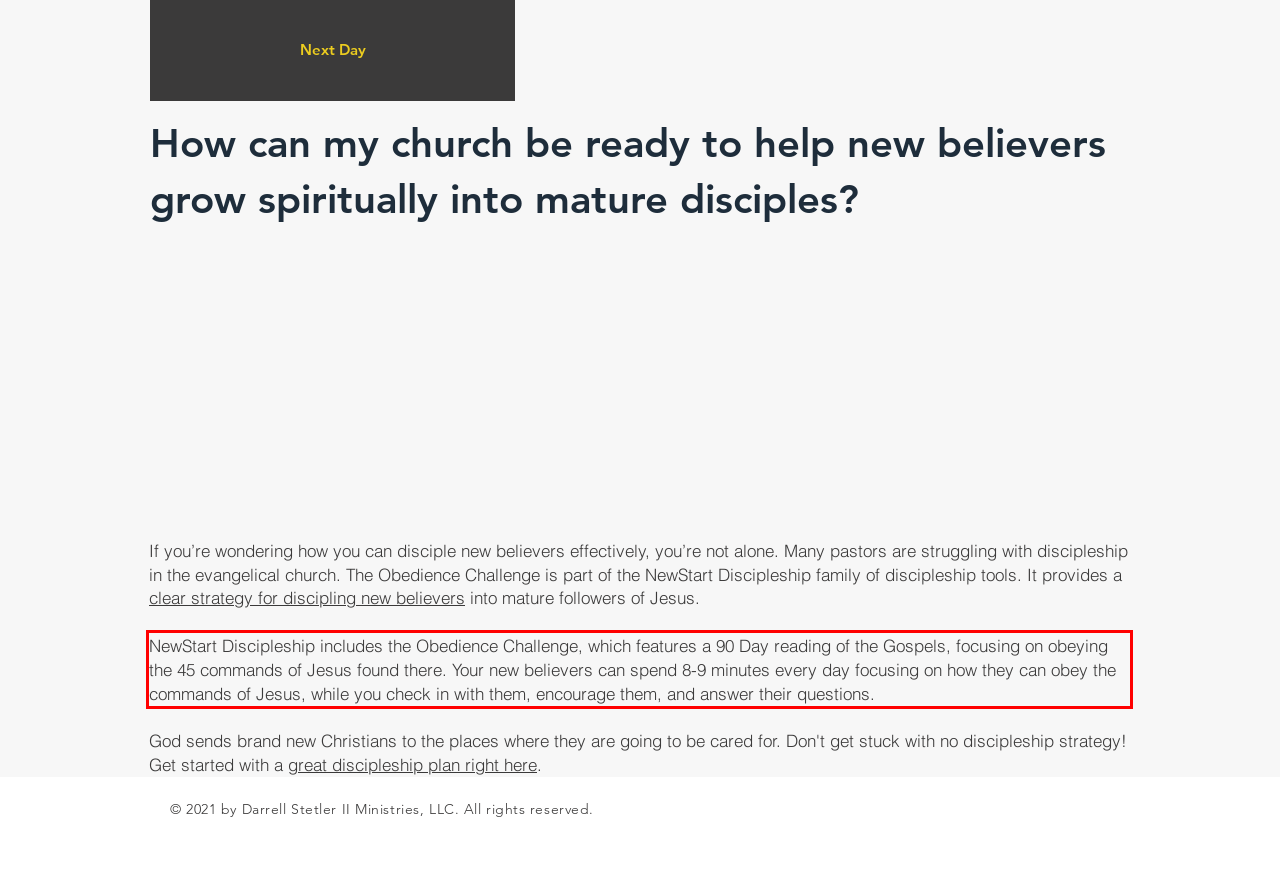With the provided screenshot of a webpage, locate the red bounding box and perform OCR to extract the text content inside it.

NewStart Discipleship includes the Obedience Challenge, which features a 90 Day reading of the Gospels, focusing on obeying the 45 commands of Jesus found there. Your new believers can spend 8-9 minutes every day focusing on how they can obey the commands of Jesus, while you check in with them, encourage them, and answer their questions.